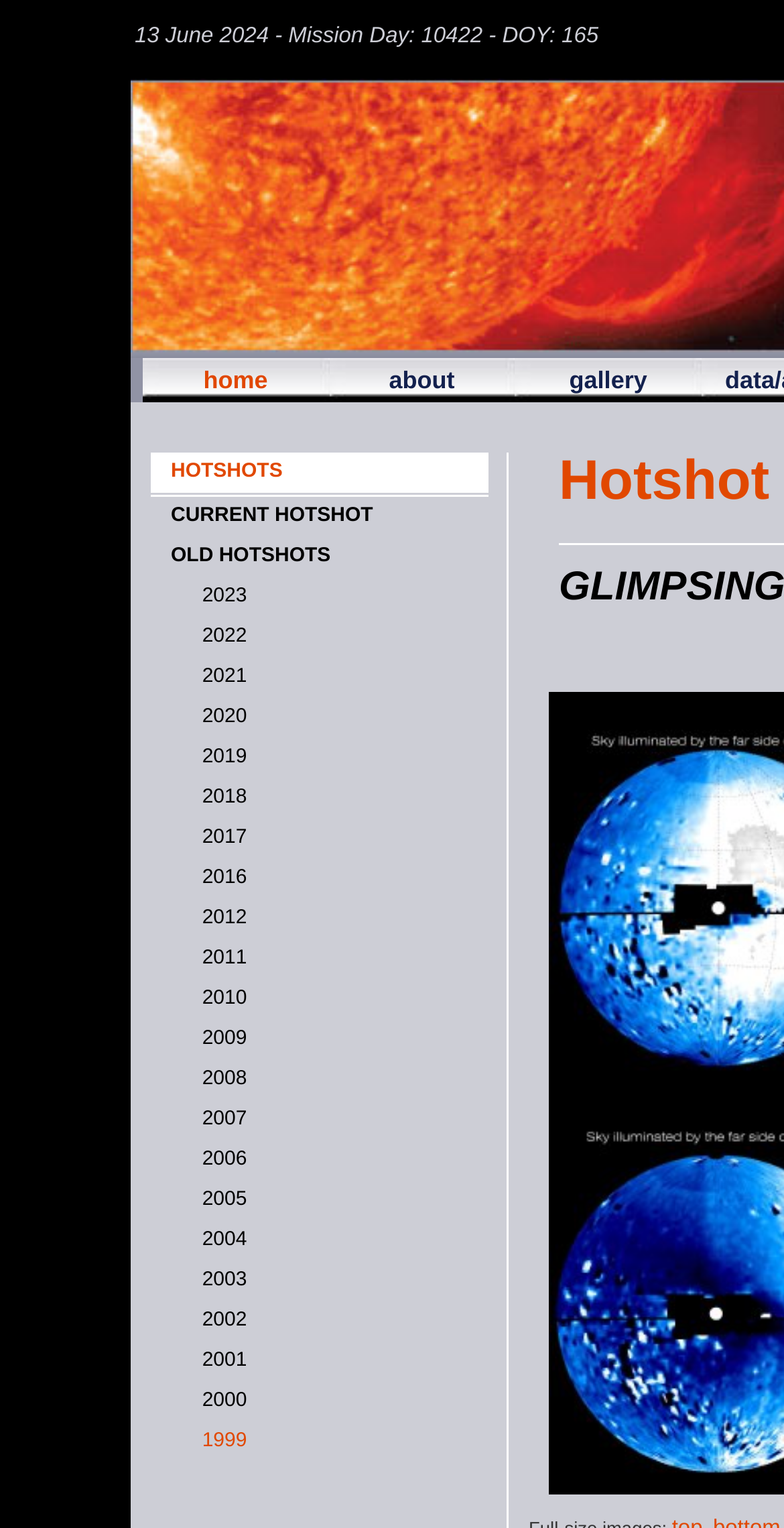What is the hotshot related to?
Look at the image and provide a short answer using one word or a phrase.

Years